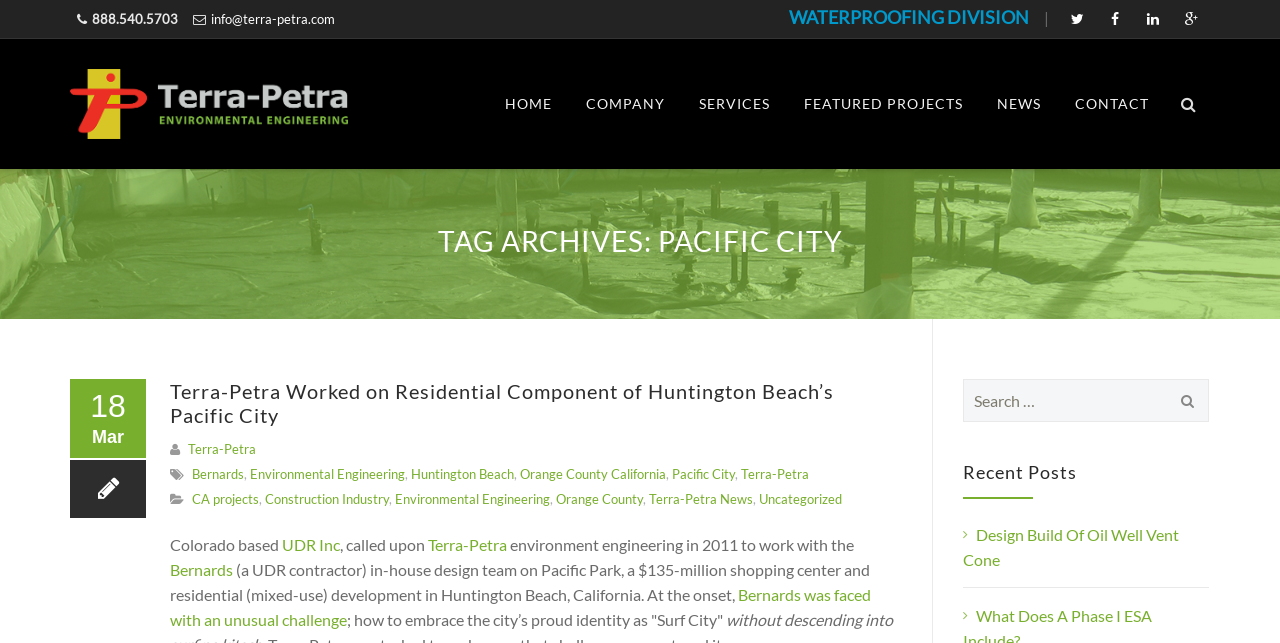Please identify the bounding box coordinates of the element I should click to complete this instruction: 'Send an email to the company'. The coordinates should be given as four float numbers between 0 and 1, like this: [left, top, right, bottom].

[0.165, 0.017, 0.262, 0.042]